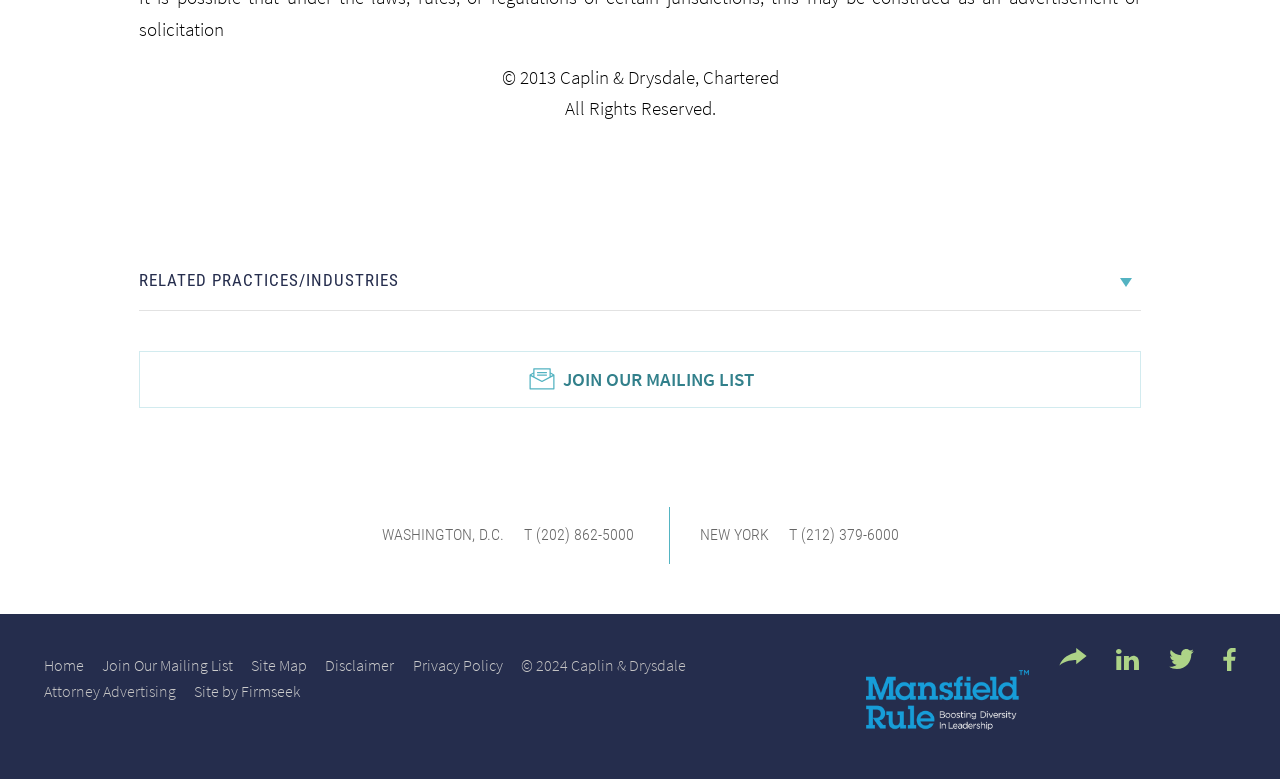Please identify the bounding box coordinates of the element I need to click to follow this instruction: "Click on RELATED PRACTICES/INDUSTRIES".

[0.109, 0.347, 0.868, 0.375]